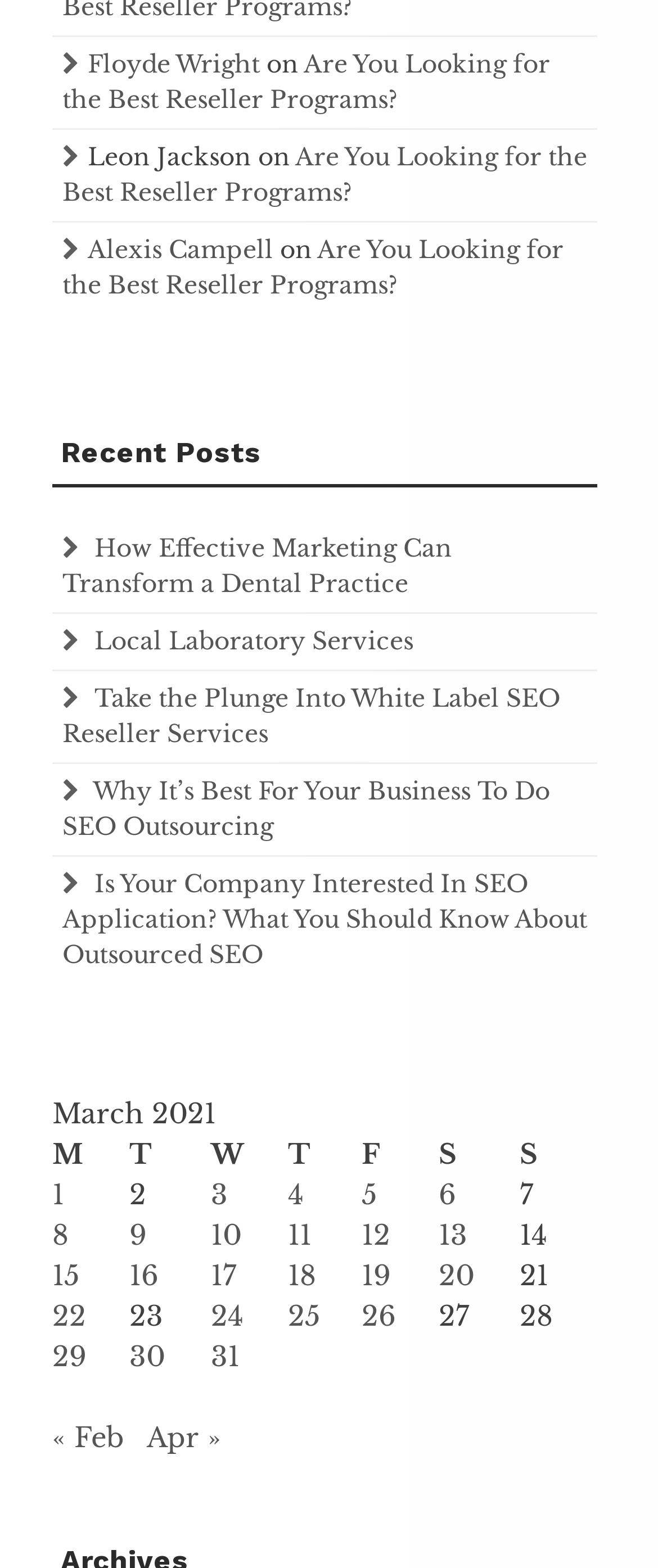Carefully observe the image and respond to the question with a detailed answer:
What is the title of the section above the table?

I found the heading element with the text 'Recent Posts' above the table, which suggests that it is the title of the section.